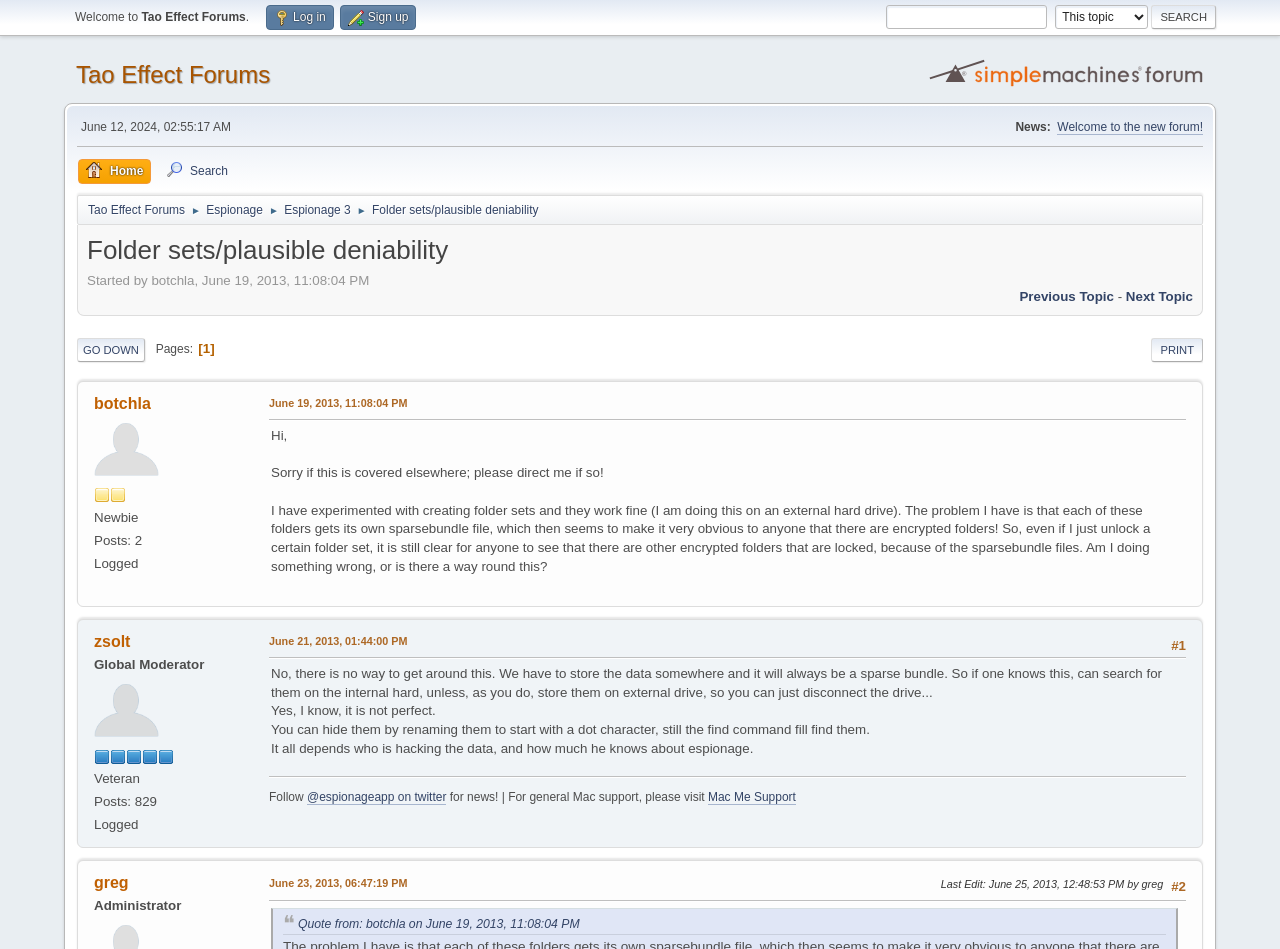Answer the following query with a single word or phrase:
What is the date of the last edit made by greg?

June 25, 2013, 12:48:53 PM